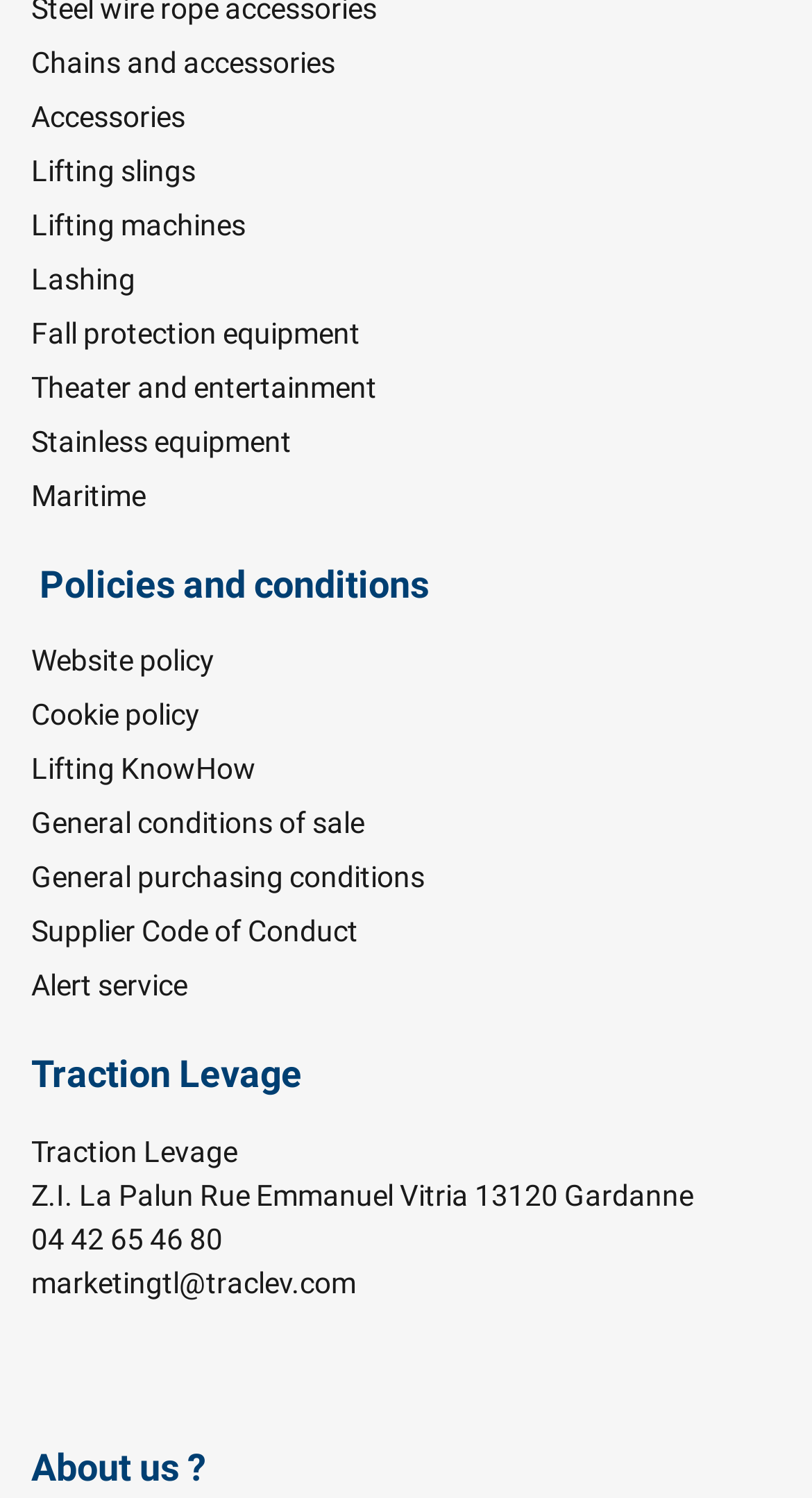Provide the bounding box coordinates of the section that needs to be clicked to accomplish the following instruction: "Learn about Traction Levage."

[0.038, 0.758, 0.292, 0.78]